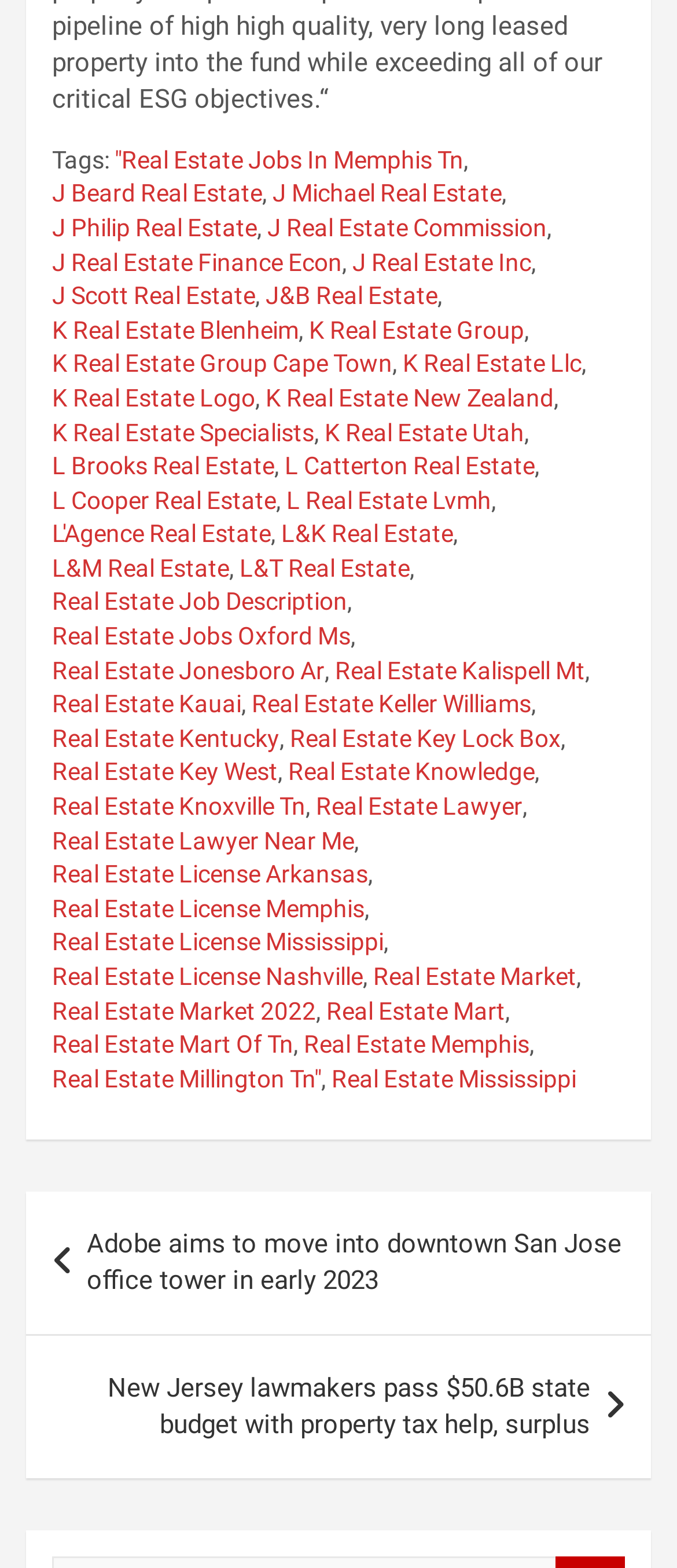Determine the bounding box coordinates of the clickable region to carry out the instruction: "Click on 'Adobe aims to move into downtown San Jose office tower in early 2023'".

[0.038, 0.76, 0.962, 0.851]